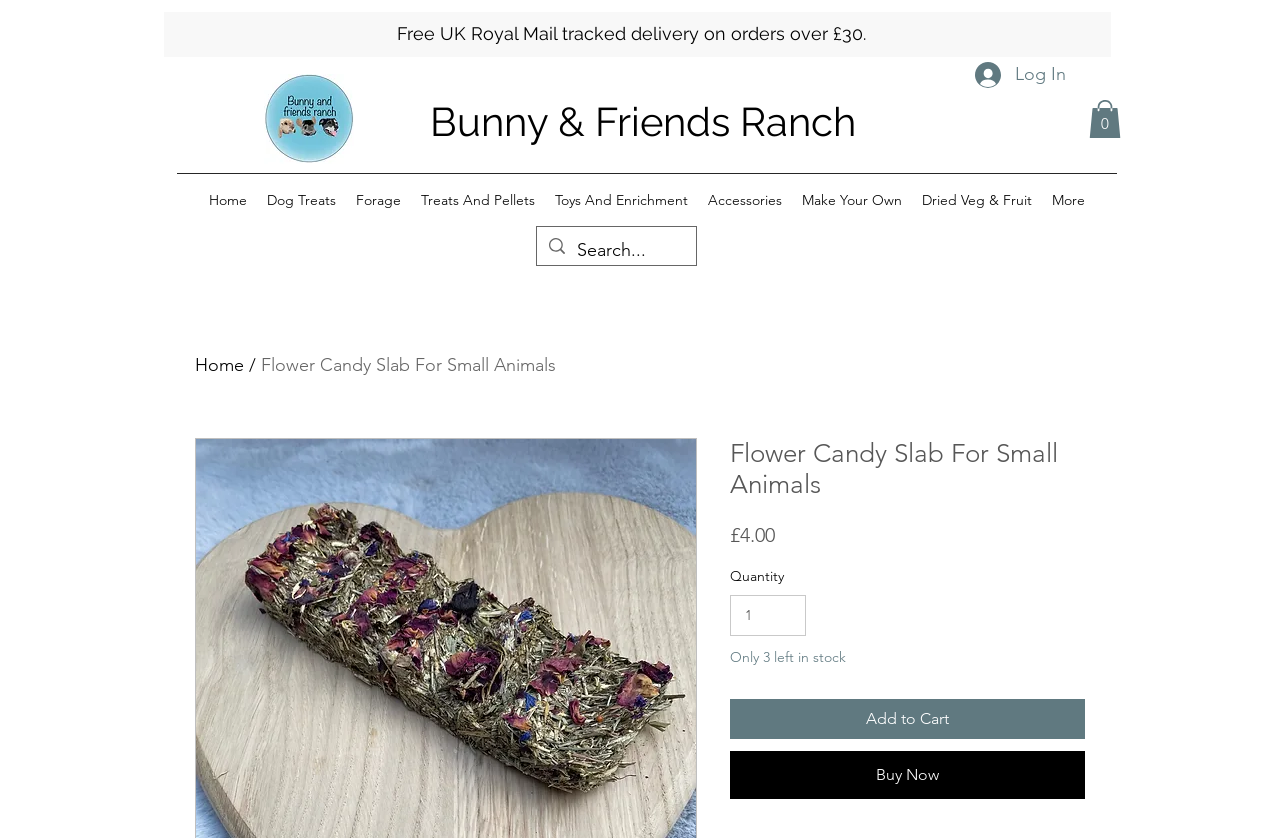Determine the bounding box coordinates of the clickable region to execute the instruction: "View dog treats". The coordinates should be four float numbers between 0 and 1, denoted as [left, top, right, bottom].

[0.2, 0.221, 0.27, 0.256]